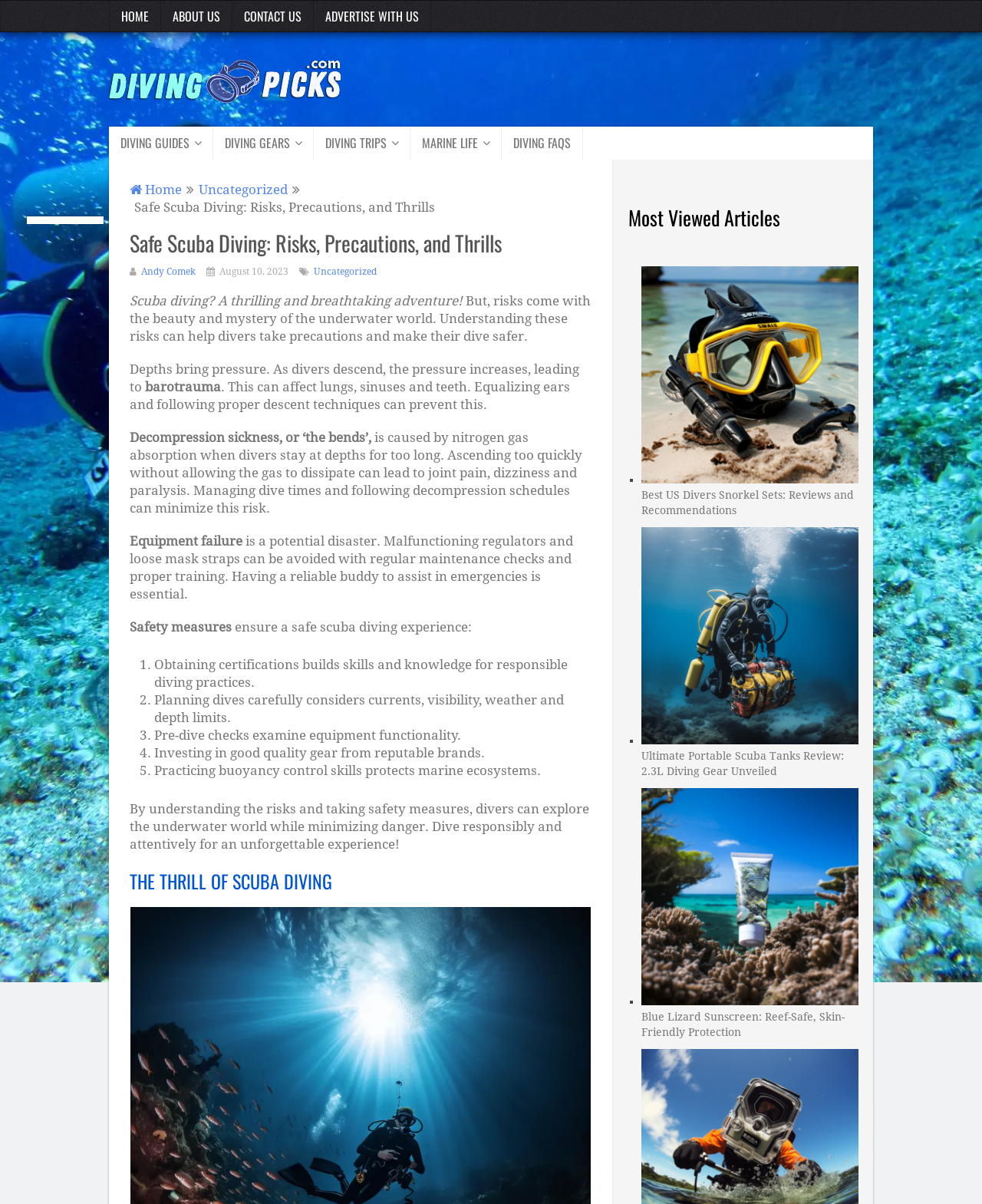What is the title of the article?
Please provide a comprehensive answer based on the contents of the image.

The title of the article can be found at the top of the webpage, where it says 'Safe Scuba Diving: Risks, Precautions, and Thrills' in a heading element.